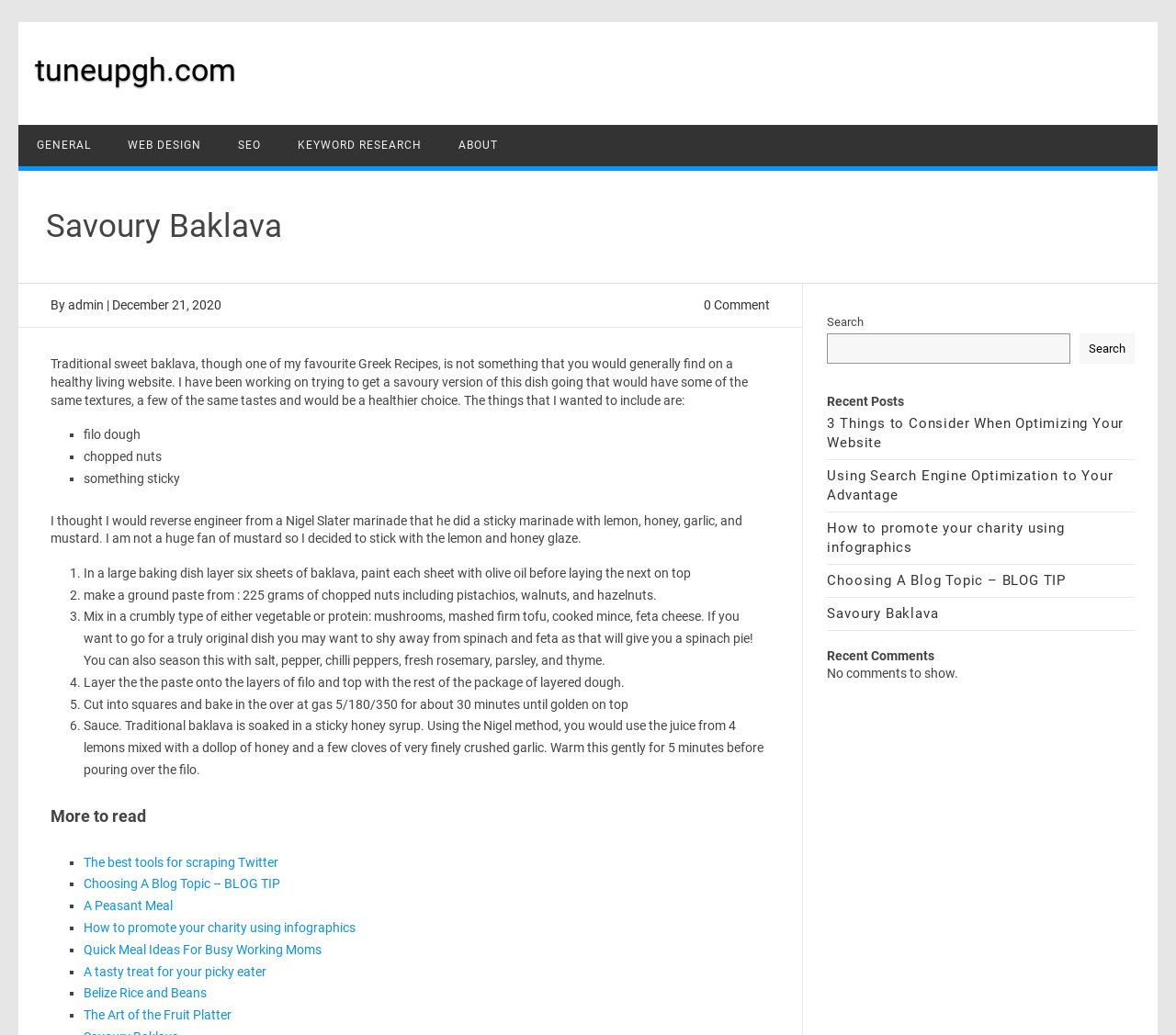Please look at the image and answer the question with a detailed explanation: What type of nuts are used in the recipe?

The recipe instructions mention that a ground paste is made from 225 grams of chopped nuts, including pistachios, walnuts, and hazelnuts, which are used as an ingredient in the Savoury Baklava.